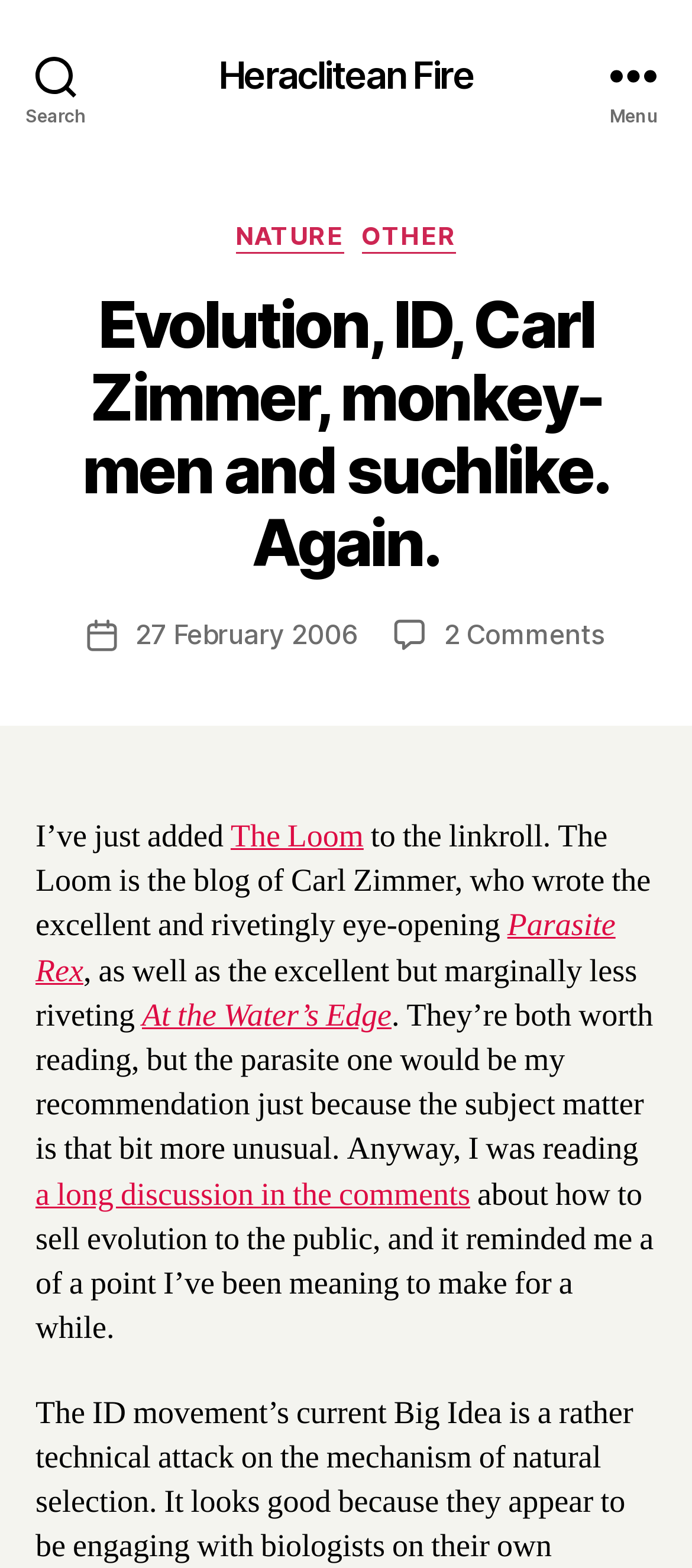What is the name of the blog's author?
Please use the image to deliver a detailed and complete answer.

The answer can be found by looking at the 'Post author' section, where it says 'By Harry'.